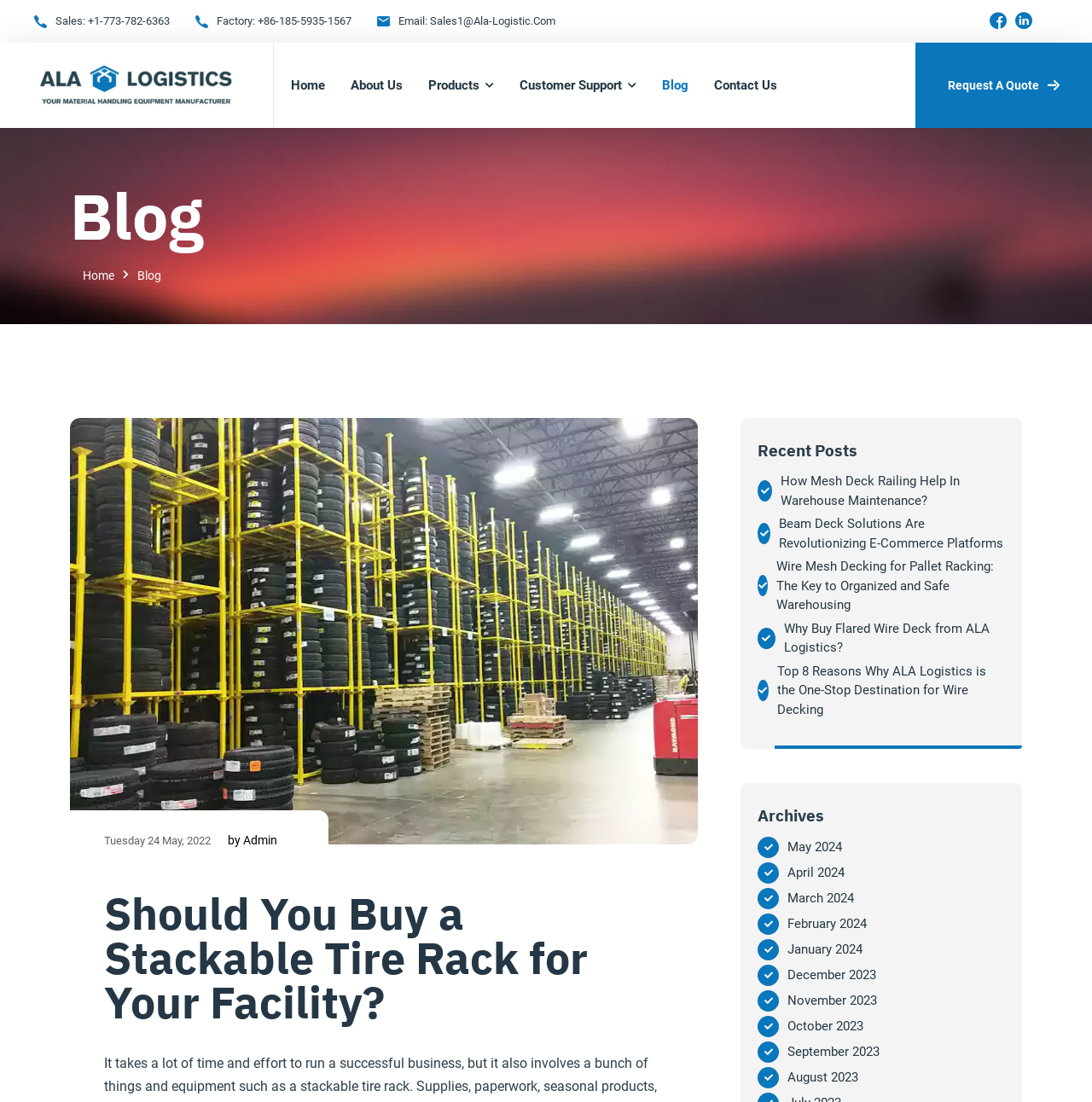Locate the bounding box coordinates of the area where you should click to accomplish the instruction: "Read the blog post about wire mesh decking".

[0.711, 0.505, 0.92, 0.558]